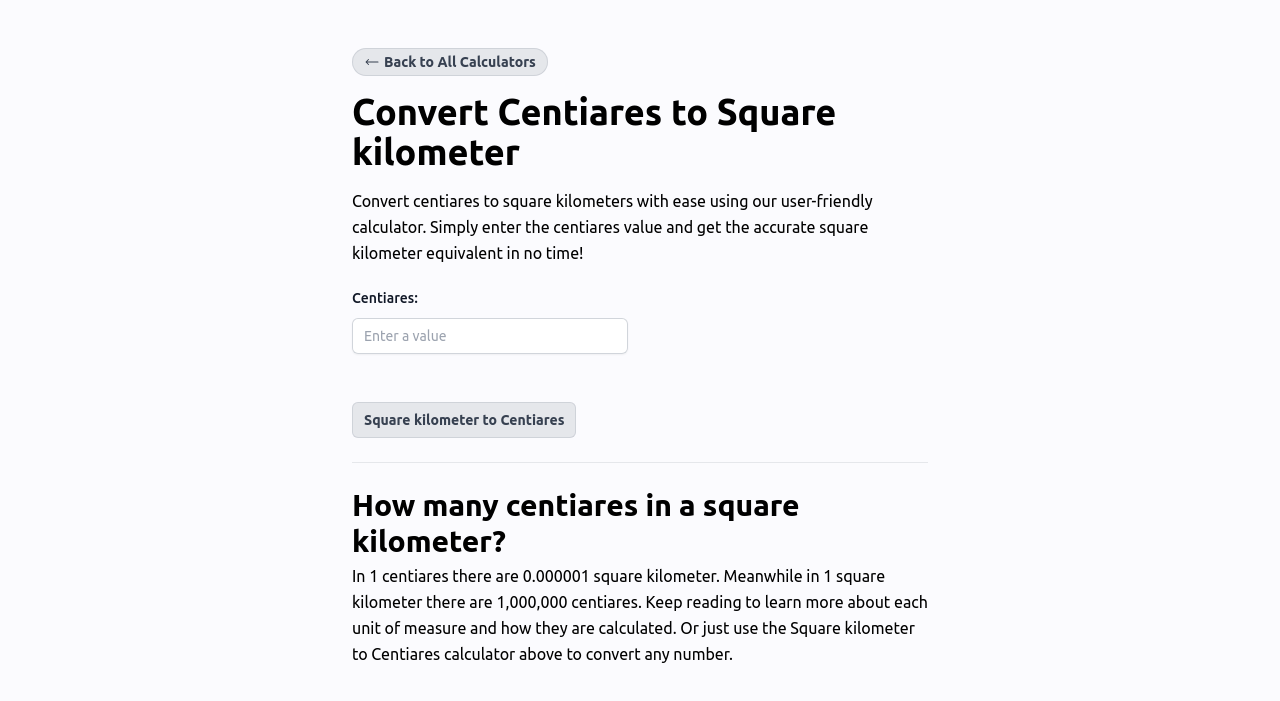Find the bounding box coordinates for the HTML element described as: "Back to All Calculators". The coordinates should consist of four float values between 0 and 1, i.e., [left, top, right, bottom].

[0.275, 0.068, 0.428, 0.108]